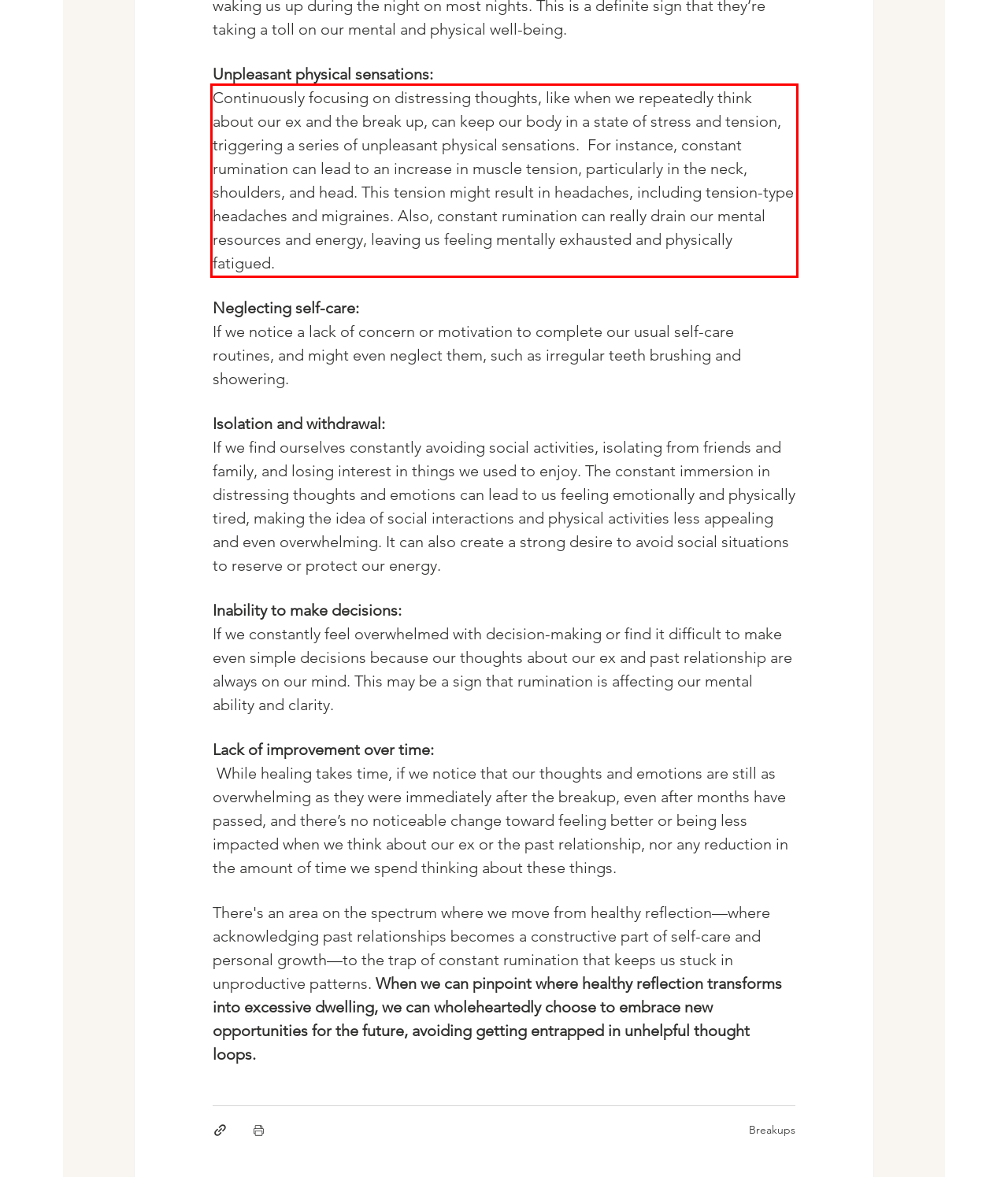Review the webpage screenshot provided, and perform OCR to extract the text from the red bounding box.

Continuously focusing on distressing thoughts, like when we repeatedly think about our ex and the break up, can keep our body in a state of stress and tension, triggering a series of unpleasant physical sensations. For instance, constant rumination can lead to an increase in muscle tension, particularly in the neck, shoulders, and head. This tension might result in headaches, including tension-type headaches and migraines. Also, constant rumination can really drain our mental resources and energy, leaving us feeling mentally exhausted and physically fatigued.